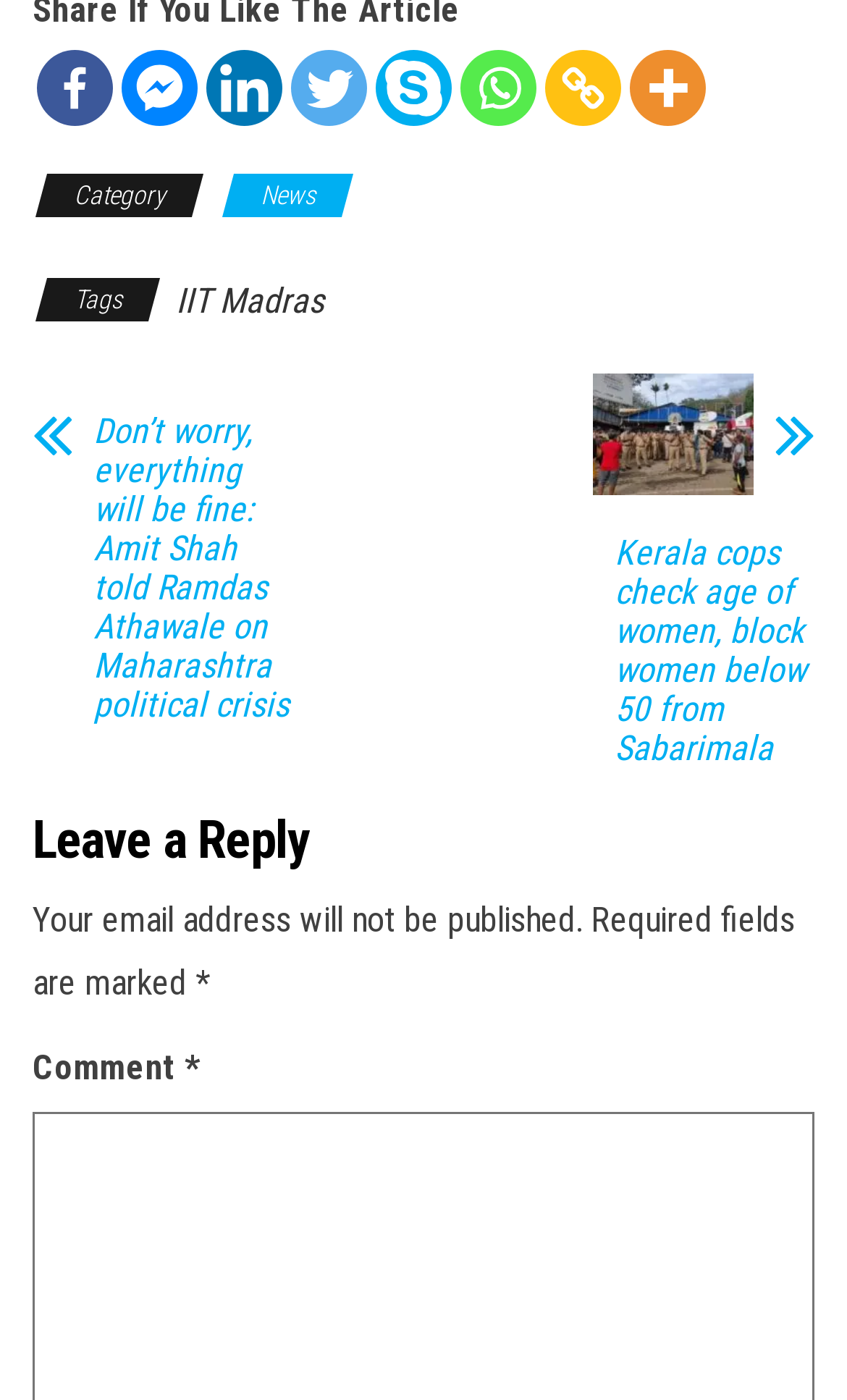Use a single word or phrase to answer the question:
What is required to be filled in when leaving a reply?

Email address and other fields